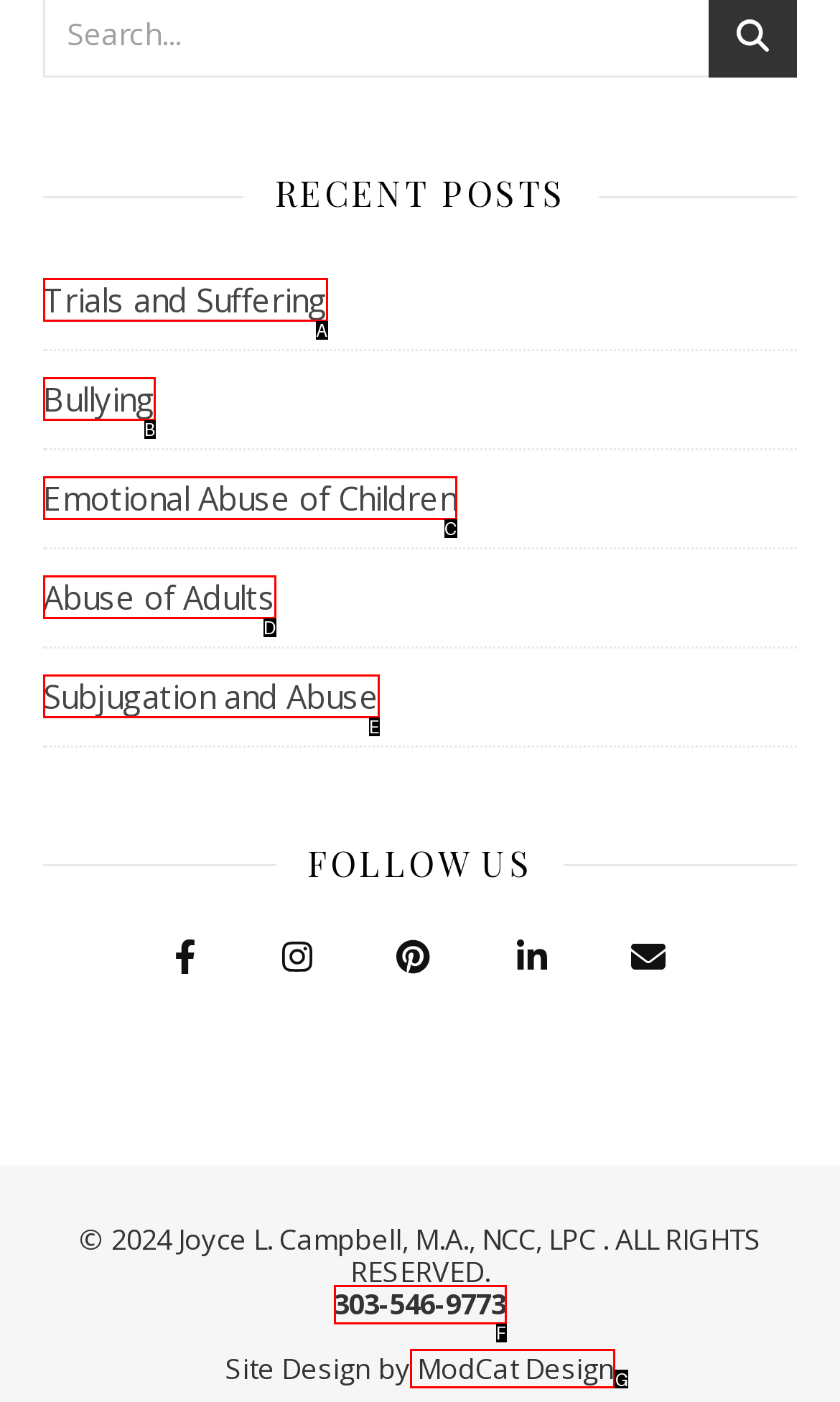Identify the UI element described as: Trials and Suffering
Answer with the option's letter directly.

A